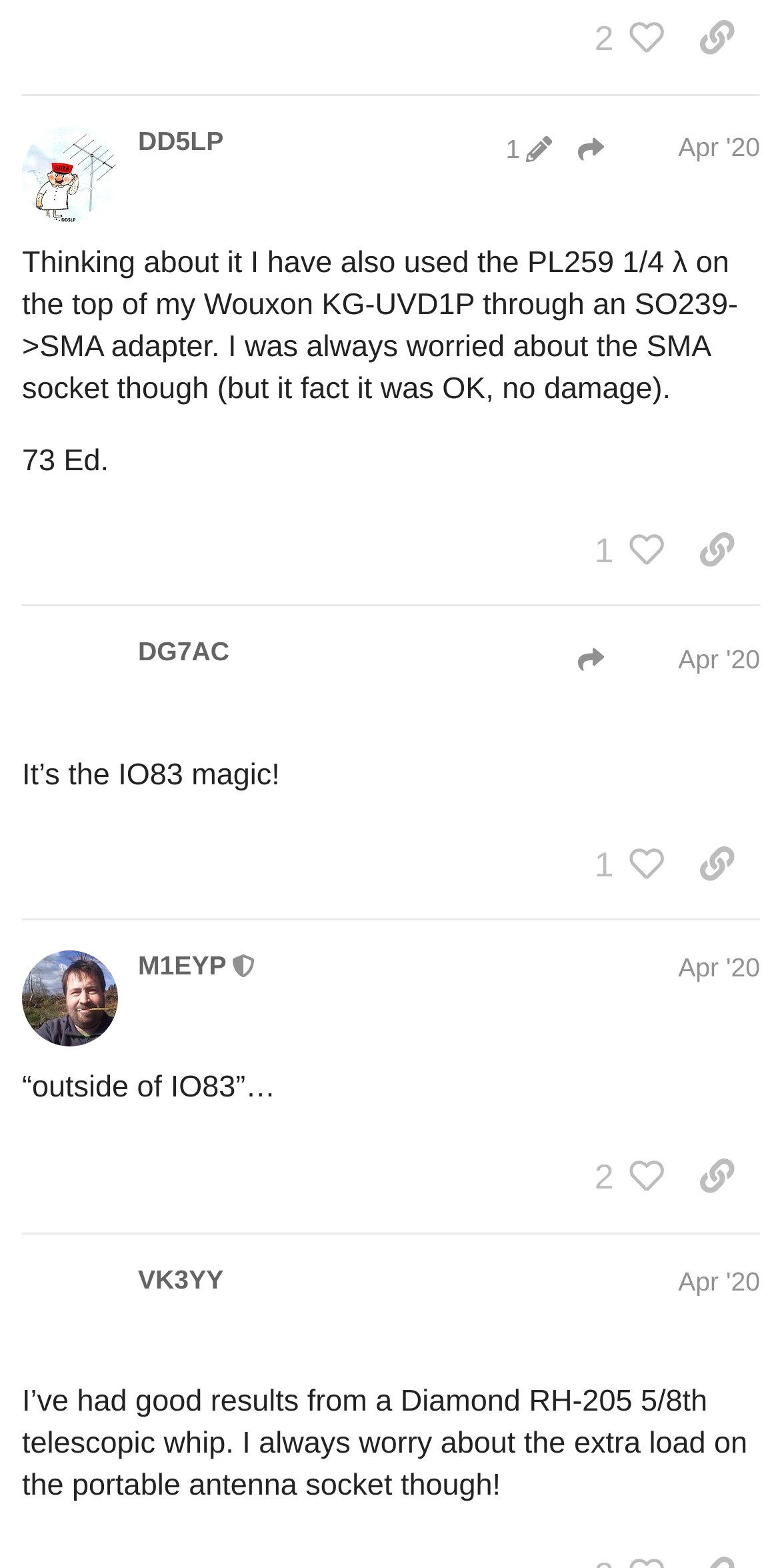Please identify the bounding box coordinates of the clickable region that I should interact with to perform the following instruction: "View post by VK3YY". The coordinates should be expressed as four float numbers between 0 and 1, i.e., [left, top, right, bottom].

[0.177, 0.806, 0.287, 0.826]